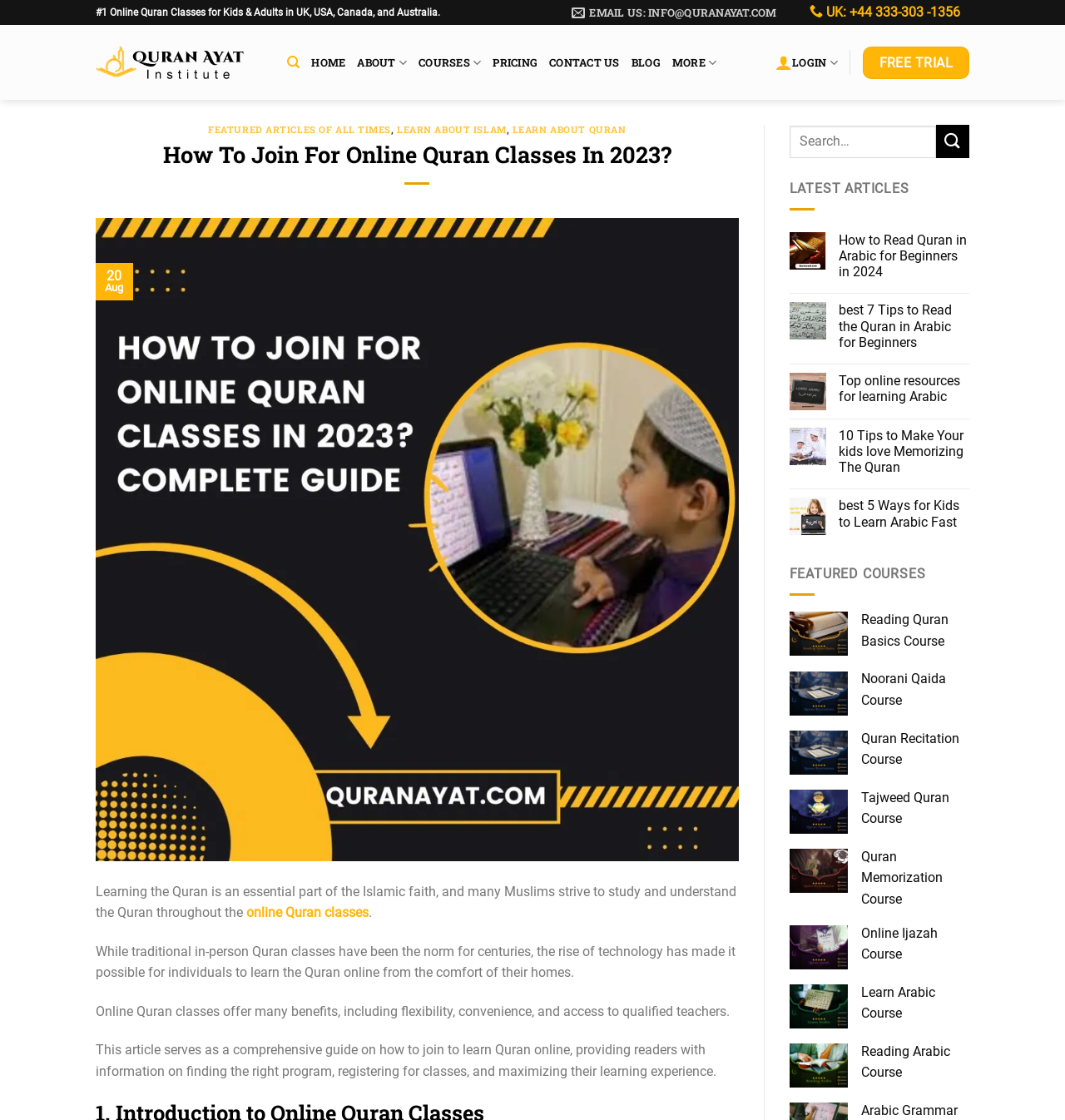Given the element description "FREE TRIAL", identify the bounding box of the corresponding UI element.

[0.81, 0.041, 0.91, 0.071]